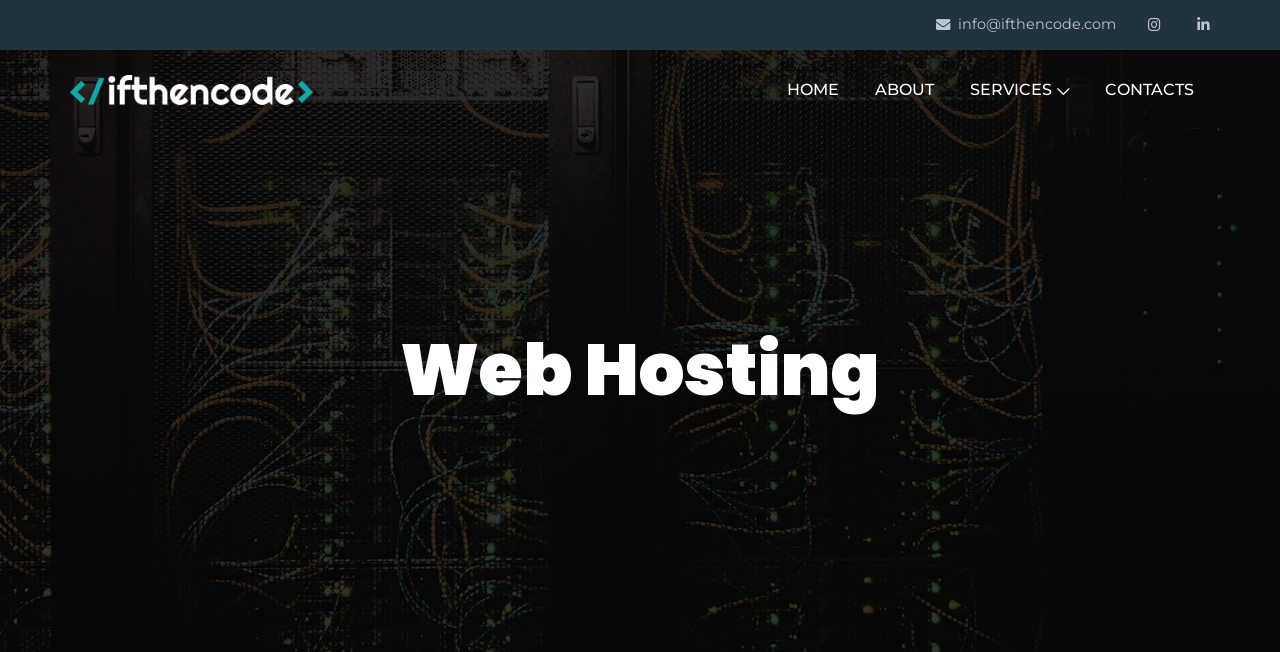What is the company name?
Provide a detailed answer to the question, using the image to inform your response.

I found the company name by looking at the link element with the text 'ifthencode' which is also accompanied by an image with the same name, indicating that it is the company logo.